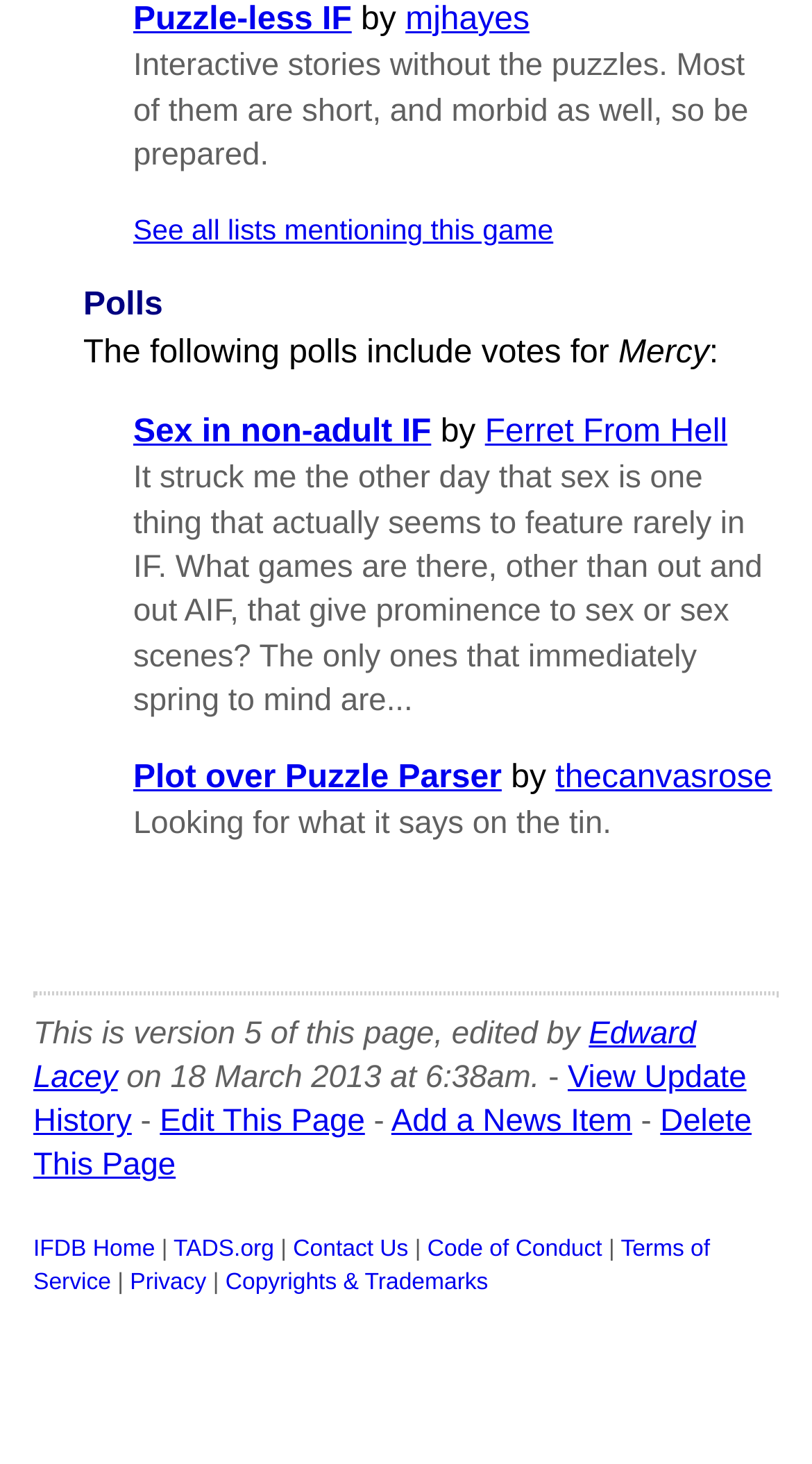What is the name of the interactive story?
Answer the question with a single word or phrase derived from the image.

Mercy